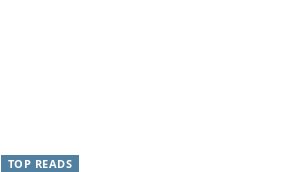What is the format of the 'TOP READS' button?
Use the image to give a comprehensive and detailed response to the question.

The caption describes the 'TOP READS' button as being styled in a rectangular format, which indicates that the button's shape is rectangular.